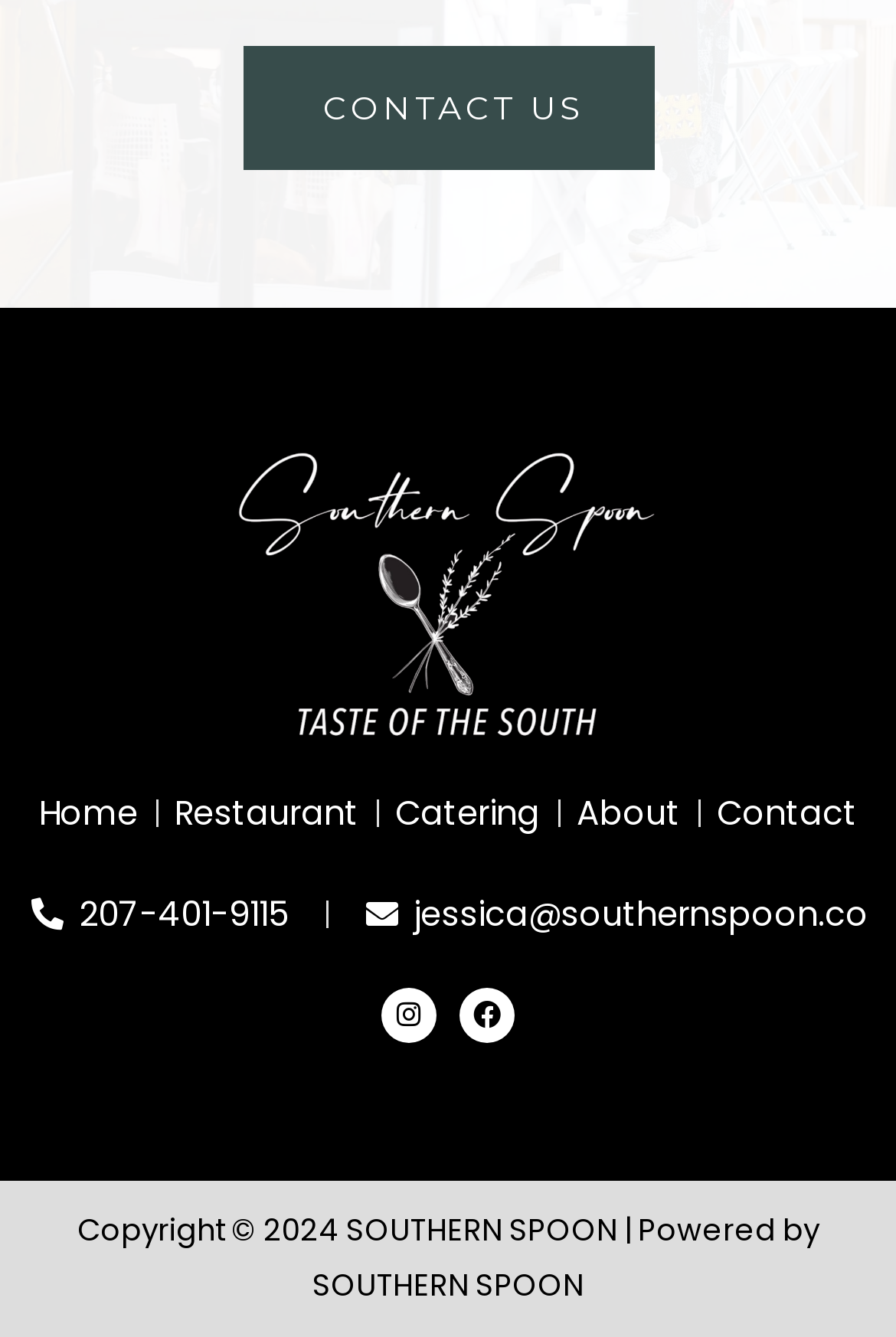Please determine the bounding box coordinates for the UI element described as: "Contact Us".

[0.271, 0.035, 0.729, 0.128]